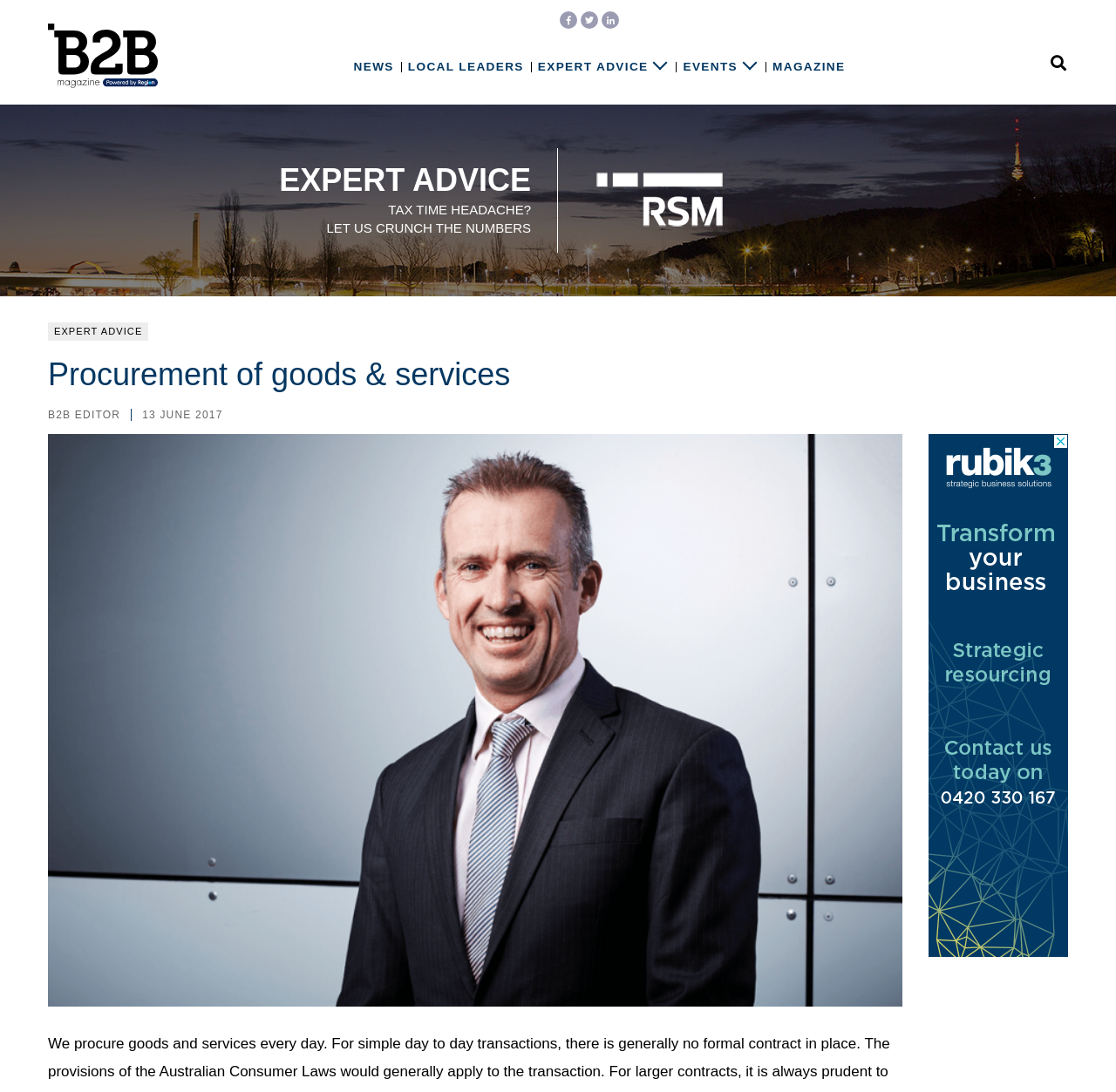What is the name of the magazine?
Examine the image and give a concise answer in one word or a short phrase.

B2B Magazine